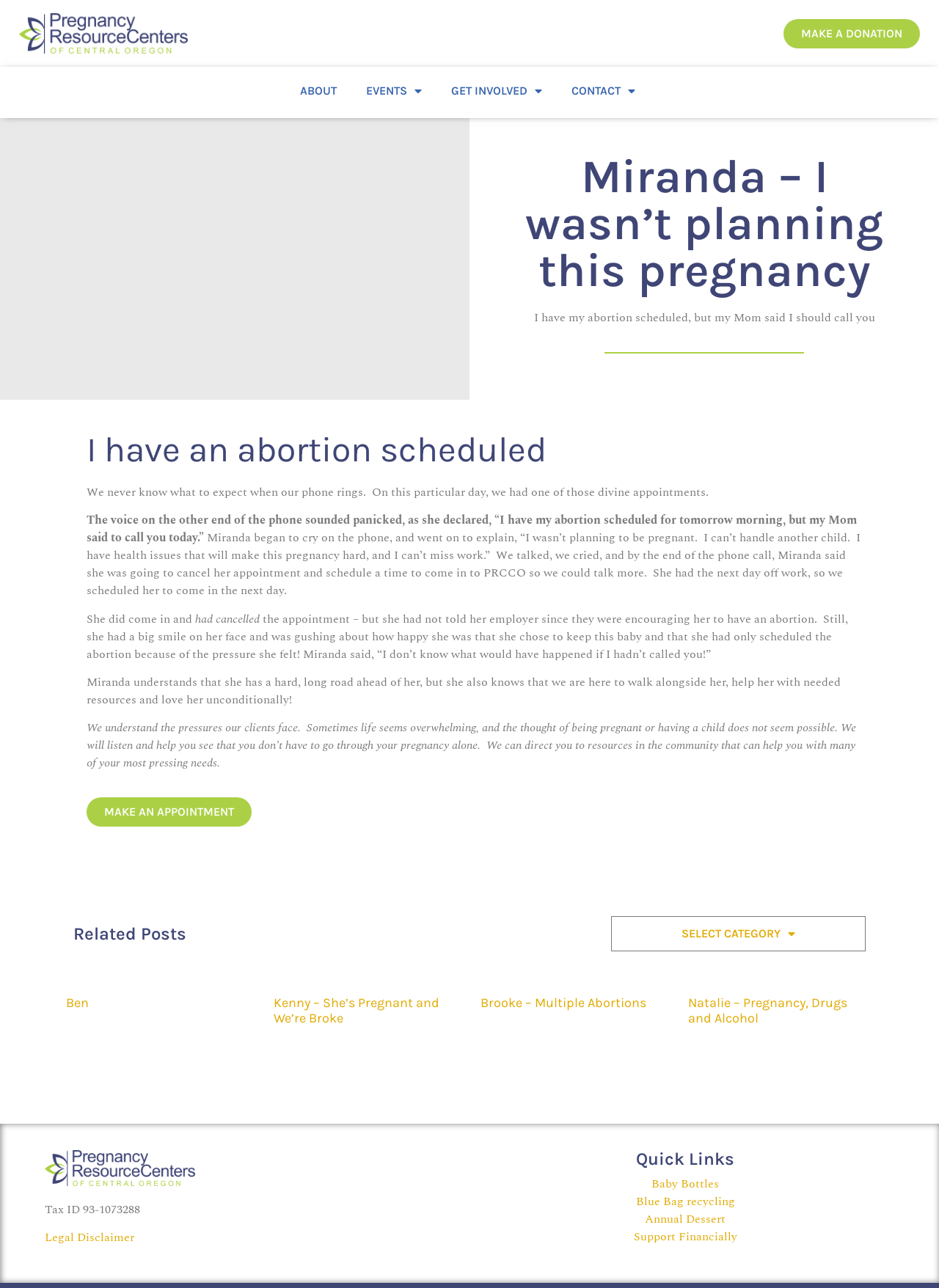Determine the bounding box coordinates for the region that must be clicked to execute the following instruction: "Click the 'SELECT CATEGORY' dropdown".

[0.71, 0.712, 0.863, 0.738]